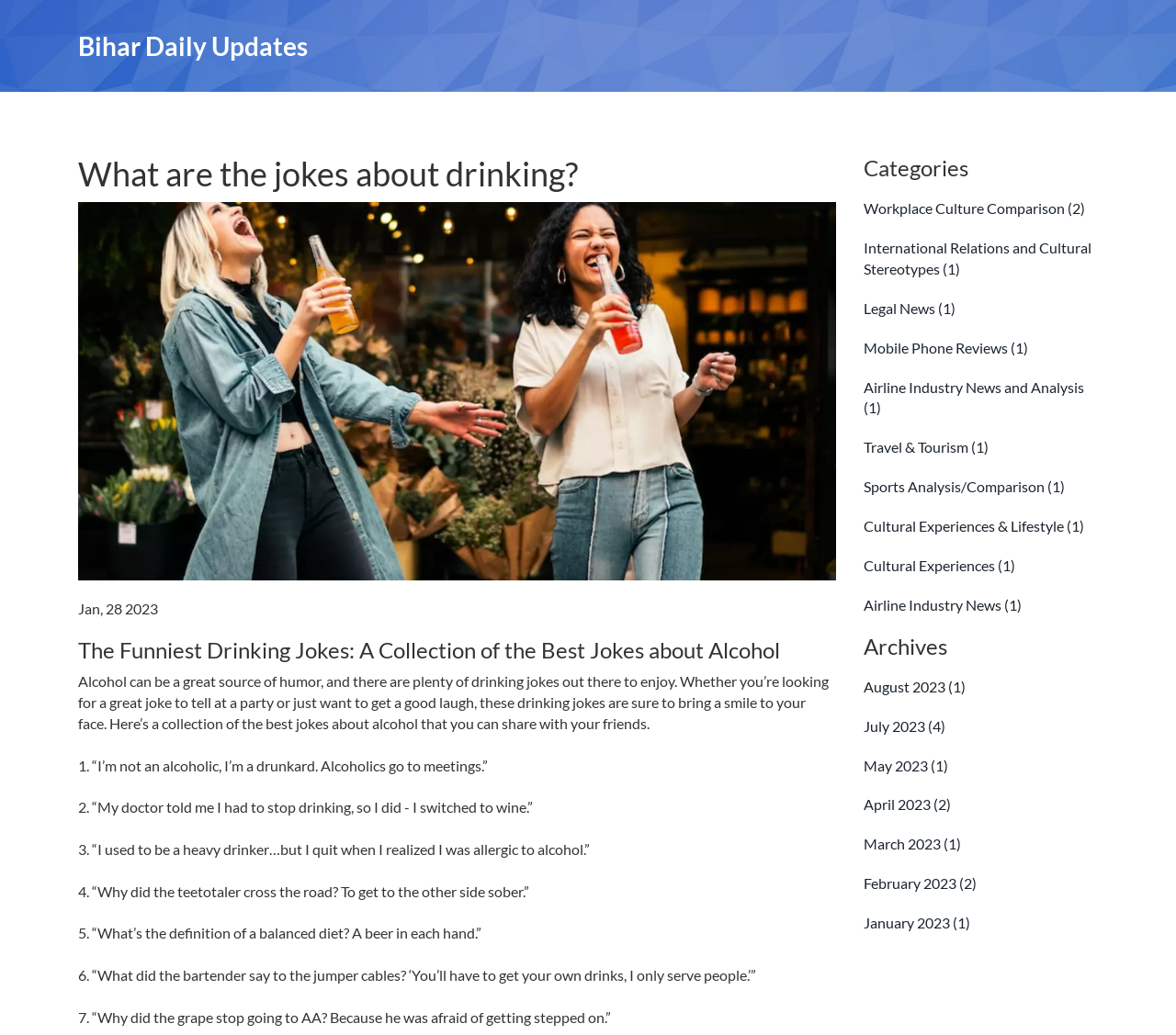What is the date of the latest article?
Please provide a detailed and comprehensive answer to the question.

I found the date of the latest article by looking at the StaticText element that contains the date, which is 'Jan, 28 2023'.